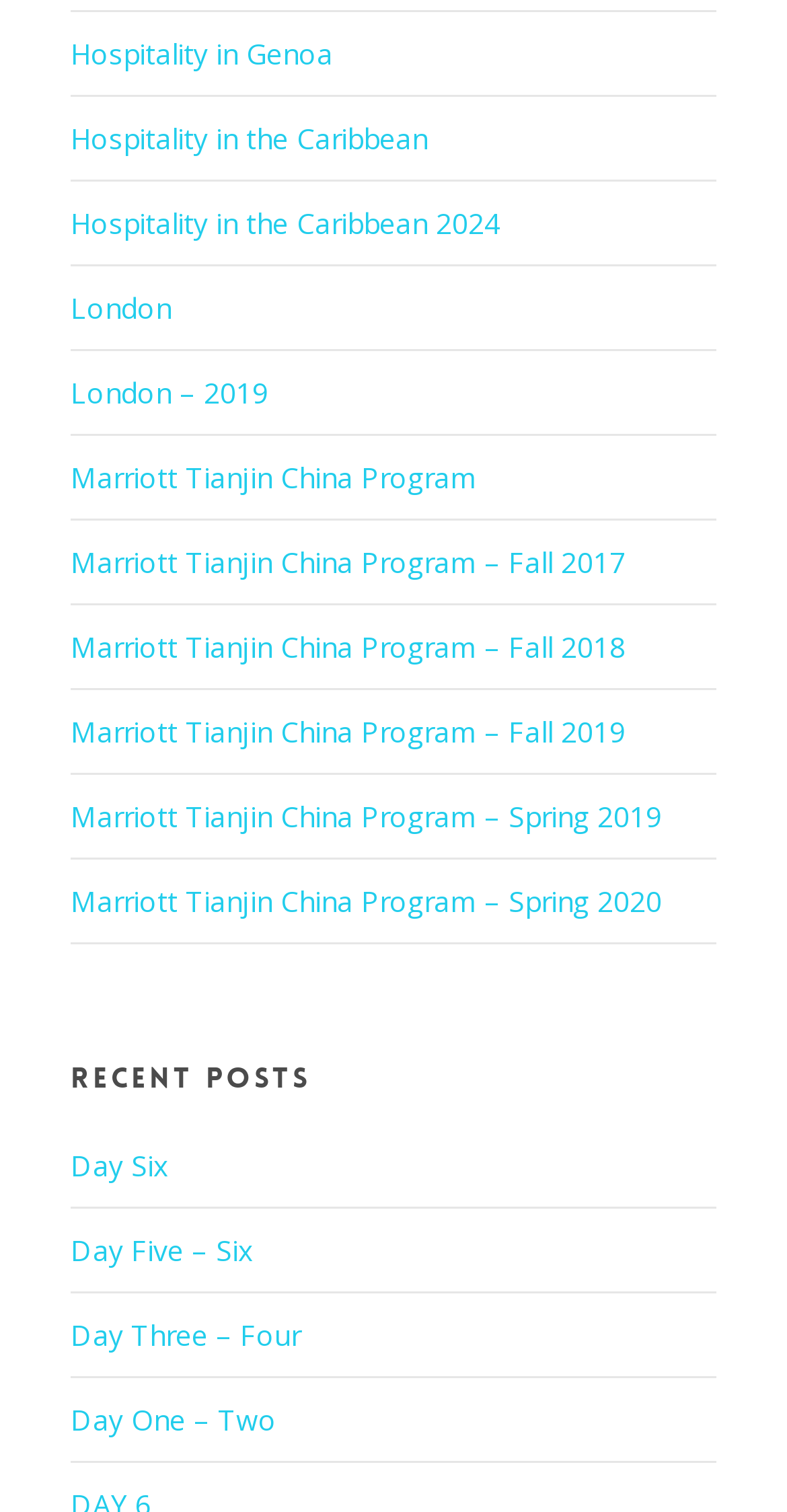Please identify the bounding box coordinates of the element's region that I should click in order to complete the following instruction: "Go to Day Six". The bounding box coordinates consist of four float numbers between 0 and 1, i.e., [left, top, right, bottom].

[0.09, 0.758, 0.213, 0.784]